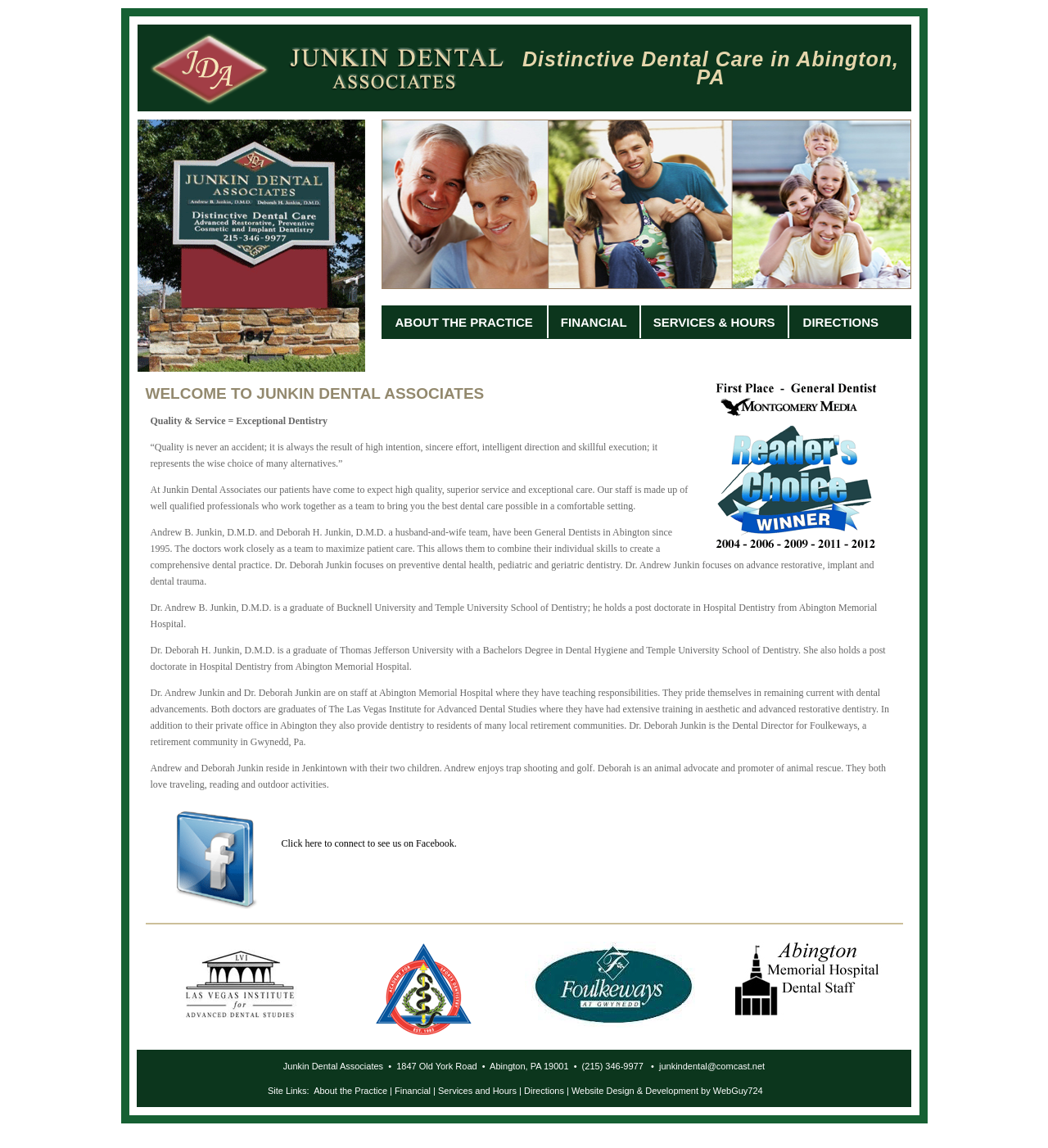Utilize the details in the image to thoroughly answer the following question: What is the name of the hospital where Dr. Andrew and Dr. Deborah Junkin have teaching responsibilities?

The text mentions that Dr. Andrew and Dr. Deborah Junkin are on staff at Abington Memorial Hospital, where they have teaching responsibilities, which indicates their involvement in the hospital's educational programs.